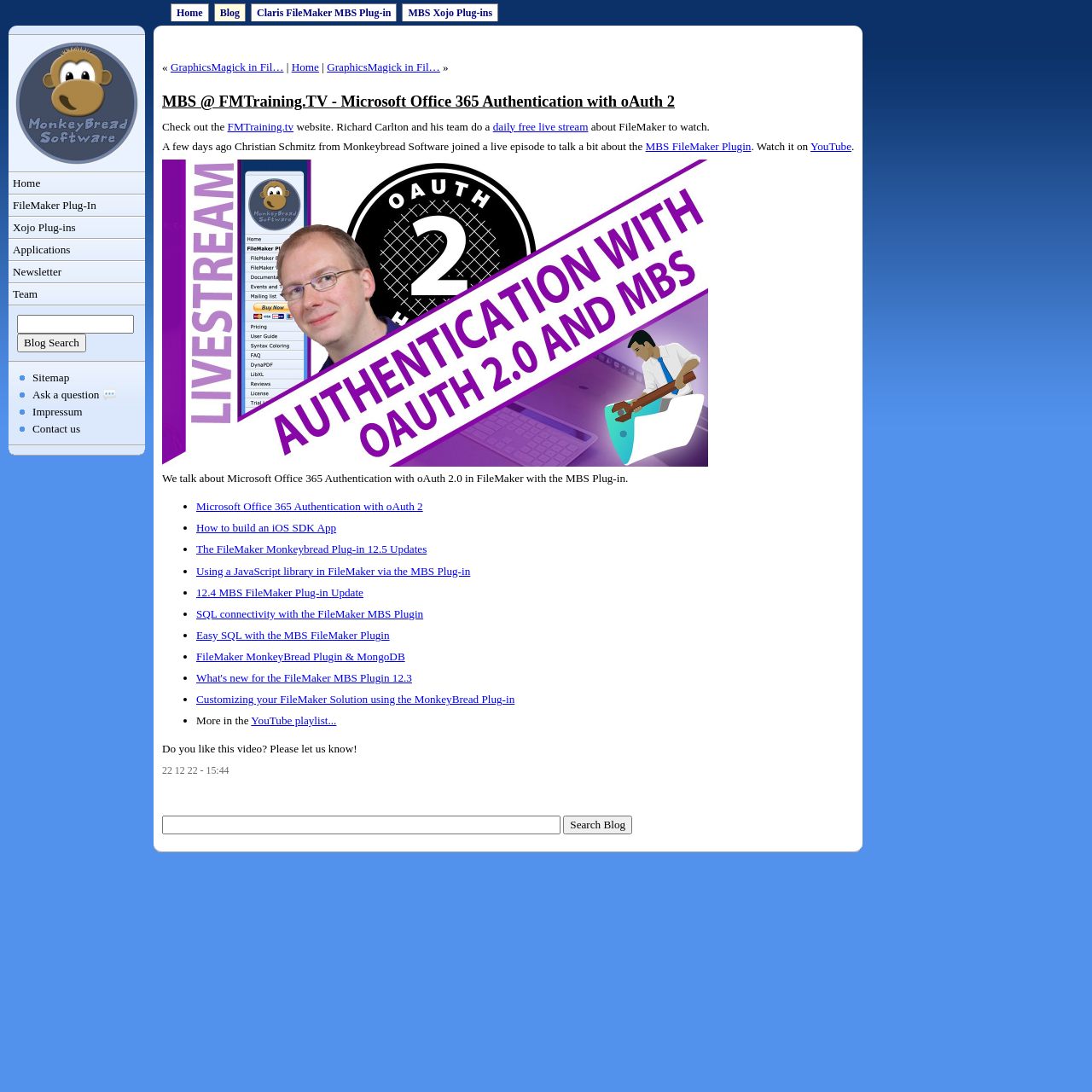Bounding box coordinates are to be given in the format (top-left x, top-left y, bottom-right x, bottom-right y). All values must be floating point numbers between 0 and 1. Provide the bounding box coordinate for the UI element described as: YouTube playlist...

[0.23, 0.654, 0.308, 0.666]